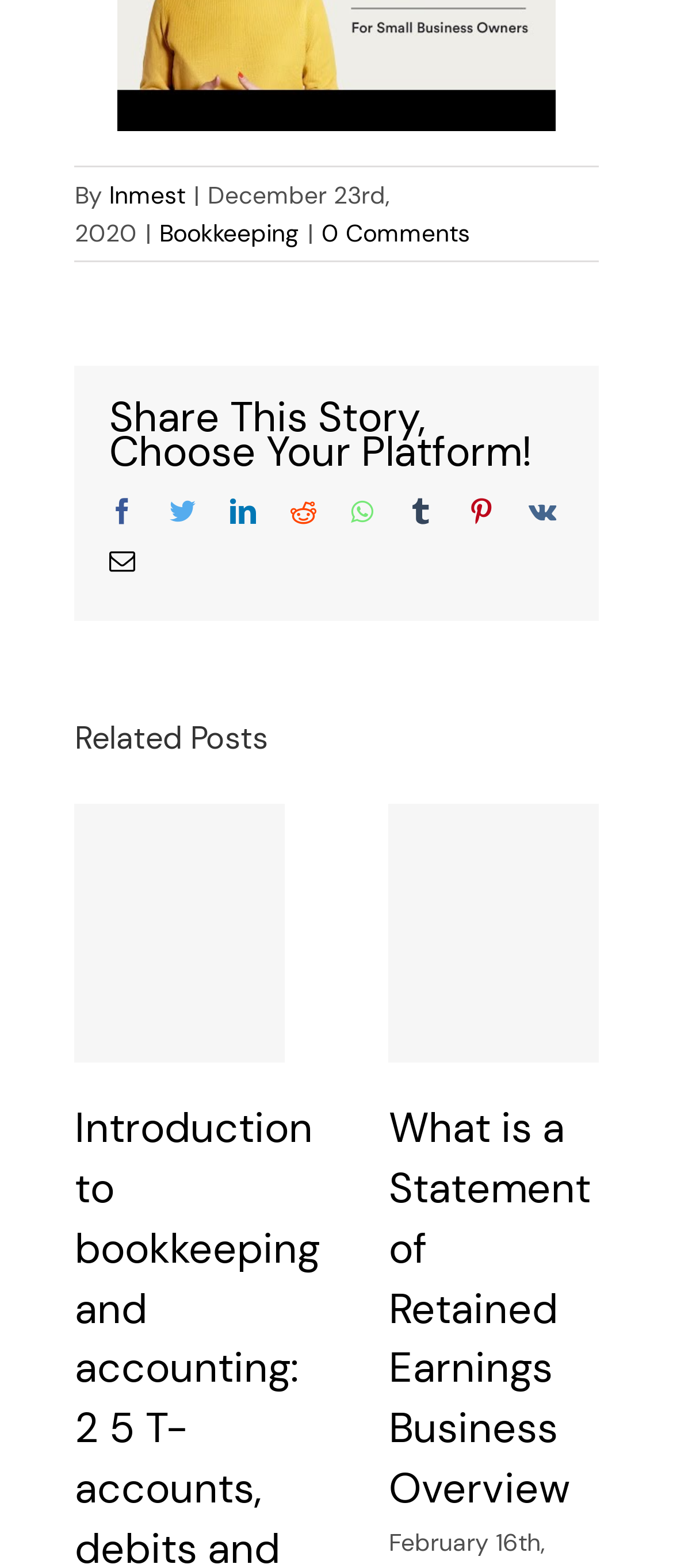How many social media platforms are available to share the story?
Please give a detailed and elaborate answer to the question.

I counted the number of social media links available in the 'Share This Story, Choose Your Platform!' section, which includes Facebook, Twitter, LinkedIn, Reddit, Whatsapp, Tumblr, Pinterest, and Vk.